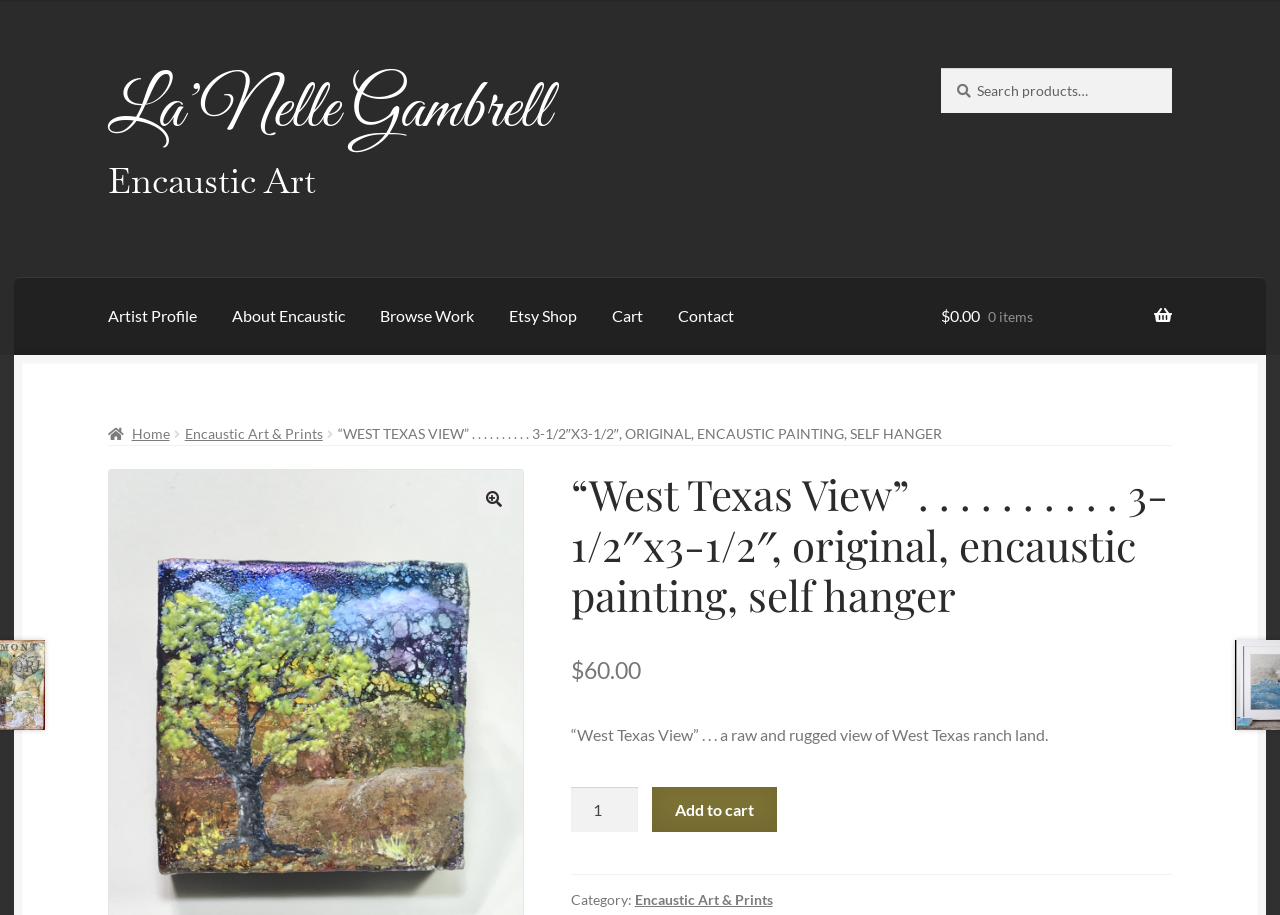Determine the main headline from the webpage and extract its text.

“West Texas View” . . . . . . . . . . 3-1/2″x3-1/2″, original, encaustic painting, self hanger